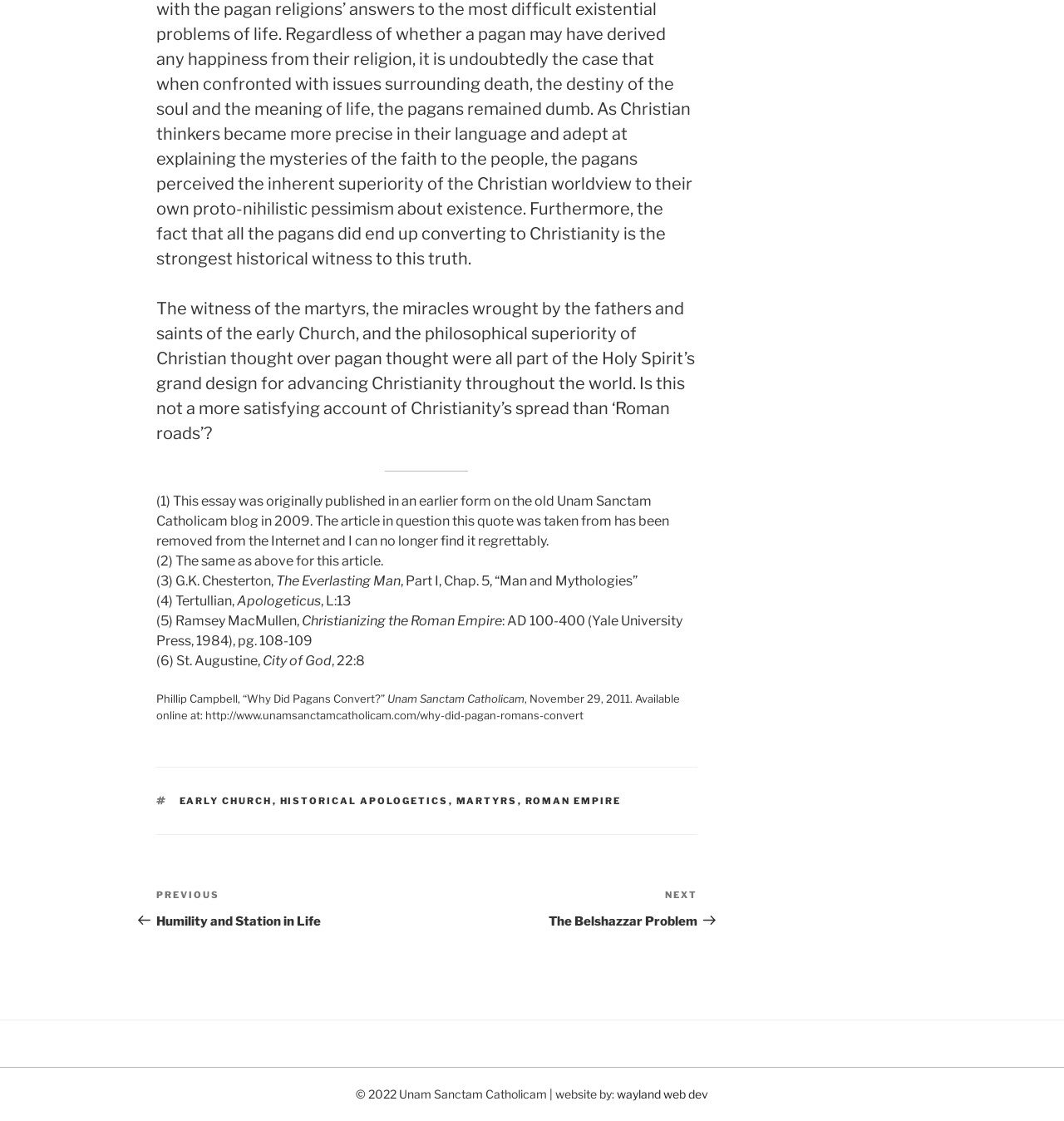What is the topic of the article?
Refer to the image and provide a concise answer in one word or phrase.

Christianity's spread